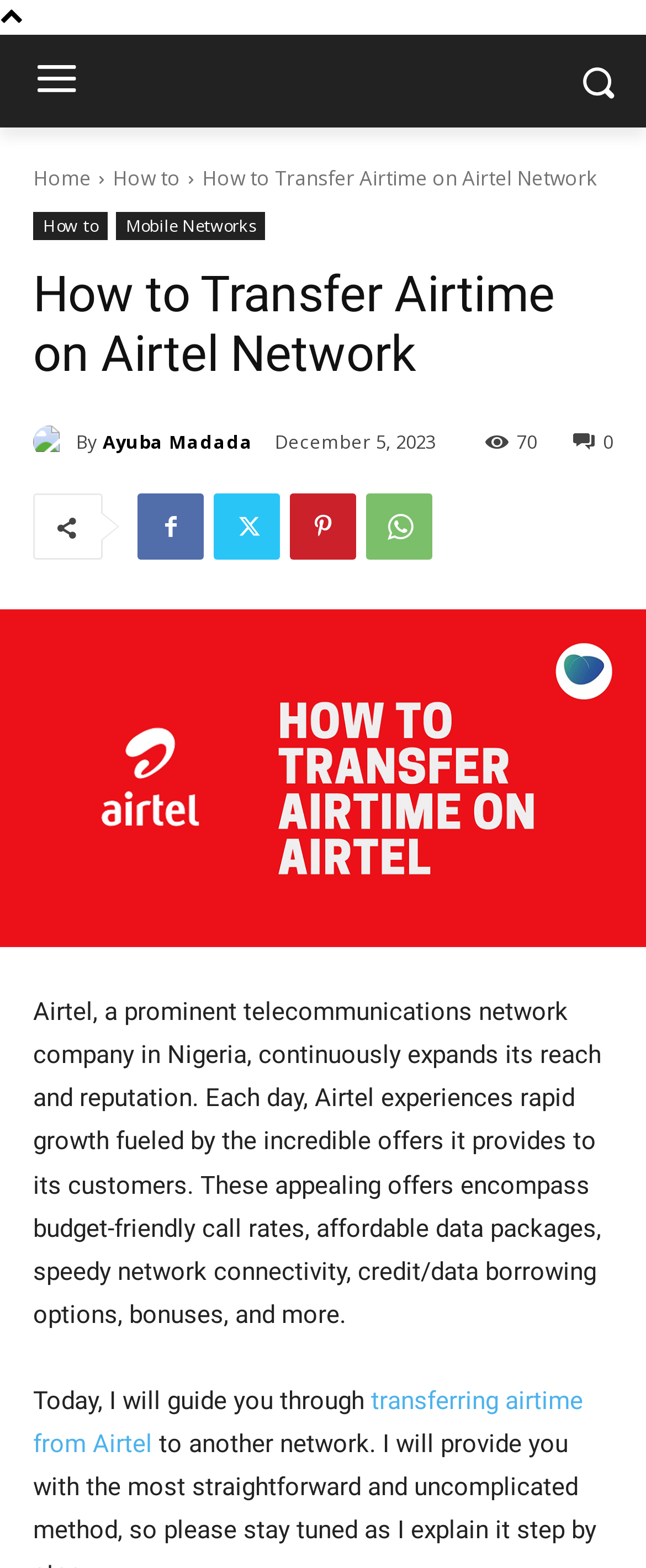Give a comprehensive overview of the webpage, including key elements.

The webpage is about transferring airtime on Airtel Network, with a prominent image at the top right corner. The top navigation bar has three links: "Home", "How to", and "Mobile Networks". Below the navigation bar, there is a heading that repeats the title "How to Transfer Airtime on Airtel Network". 

To the left of the heading, there is a link to the author's profile, "Ayuba Madada", accompanied by a small image. Next to the author's link, there is a "By" label, followed by another link to the author's profile. 

On the same line, there is a timestamp indicating the publication date, "December 5, 2023". At the far right of this line, there is a link with a comment count, "0", and a number "70" next to it, possibly indicating the number of views.

Below this line, there are four social media links, represented by icons. The main content of the webpage starts with a link to the article title, "How to Transfer Airtime on Airtel Network", which spans the entire width of the page.

The article begins with an introduction to Airtel, a telecommunications network company in Nigeria, highlighting its growth and appealing offers to customers. The introduction is followed by a sentence that sets the stage for the rest of the article, guiding the reader through the process of transferring airtime from Airtel.